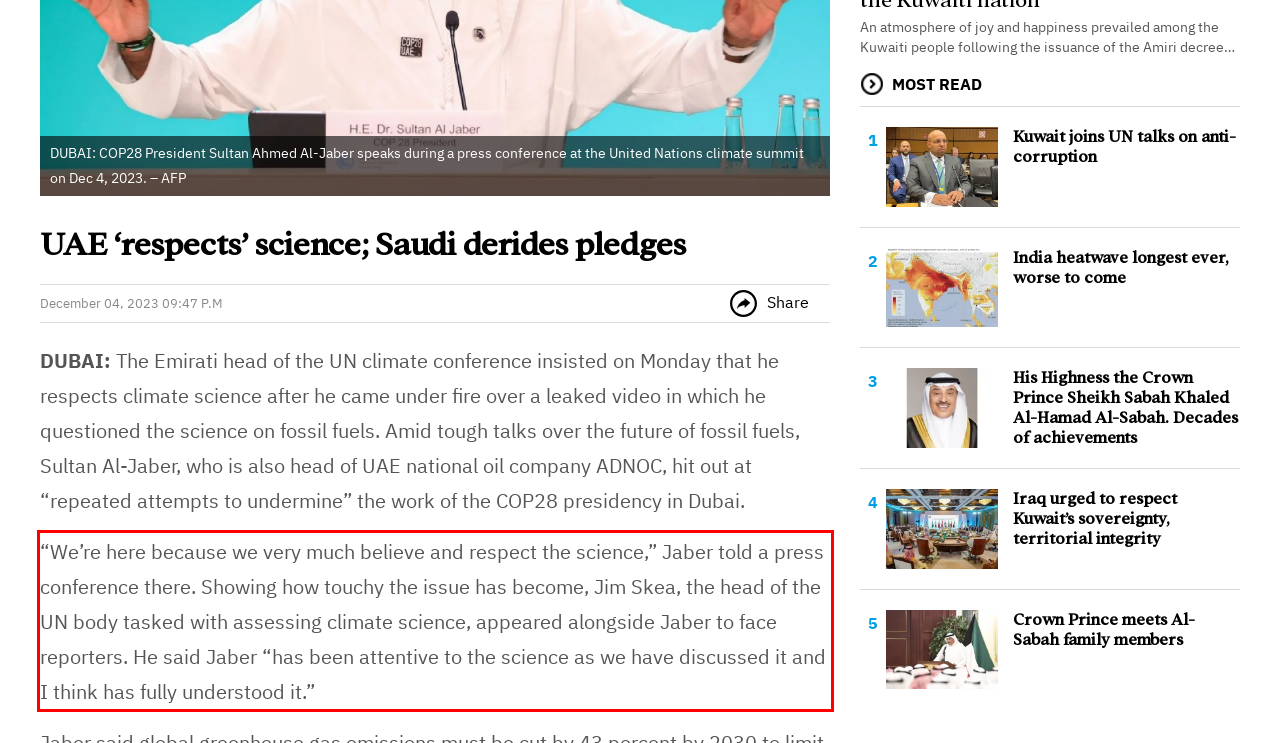Please analyze the screenshot of a webpage and extract the text content within the red bounding box using OCR.

“We’re here because we very much believe and respect the science,” Jaber told a press conference there. Showing how touchy the issue has become, Jim Skea, the head of the UN body tasked with assessing climate science, appeared alongside Jaber to face reporters. He said Jaber “has been attentive to the science as we have discussed it and I think has fully understood it.”